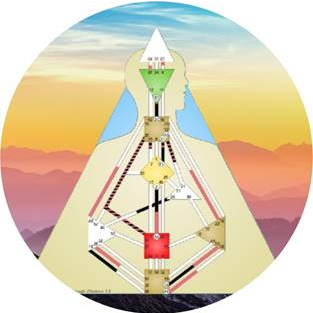What is the purpose of the Human Design Authority?
Using the visual information, respond with a single word or phrase.

Navigating life's major decisions